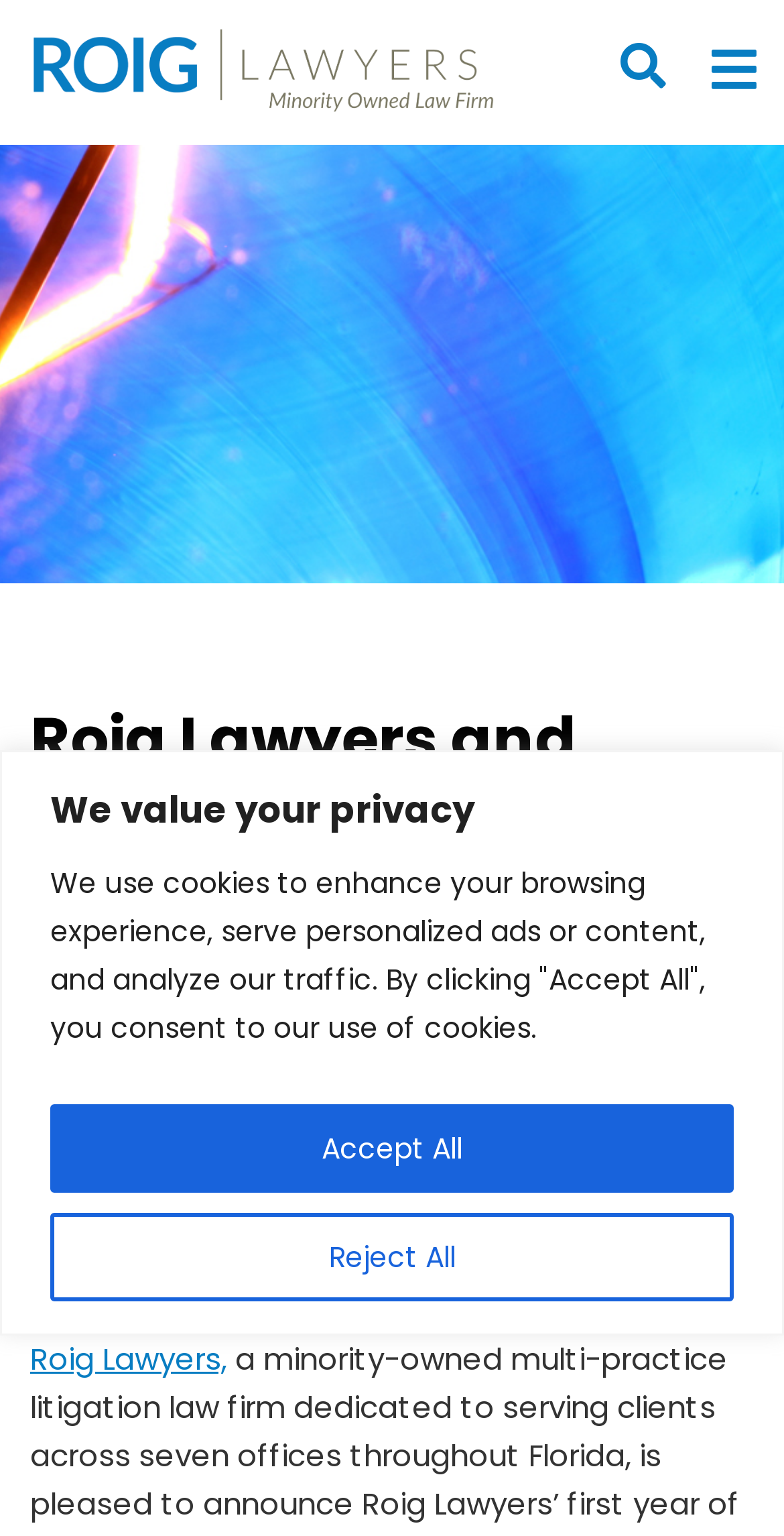Generate a thorough explanation of the webpage's elements.

The webpage appears to be a news article or press release from ROIG Lawyers, featuring Nelson C. Bellido, Antonio C. Castro, and Carlos Zumpano, who have been recognized in the 2014 Super Lawyers Business Edition.

At the top of the page, there is a banner with a privacy policy message, which includes a heading "We value your privacy" and two buttons, "Reject All" and "Accept All", allowing users to manage their cookie preferences.

On the top-left corner, there is the ROIG Lawyers logo, an image with a link to the website's homepage. On the top-right corner, there are two buttons: "OPEN SITE SEARCH" with a magnifying glass icon, and "OPEN MENU" with a hamburger menu icon.

Below the top banner, there is a heading that repeats the title of the article, followed by a date "OCTOBER 2, 2014" and a link to "Roig Lawyers," which is likely a link to the law firm's homepage or a related article.

Overall, the webpage has a simple and clean layout, with a focus on presenting the news article and providing easy access to the law firm's website and search functionality.